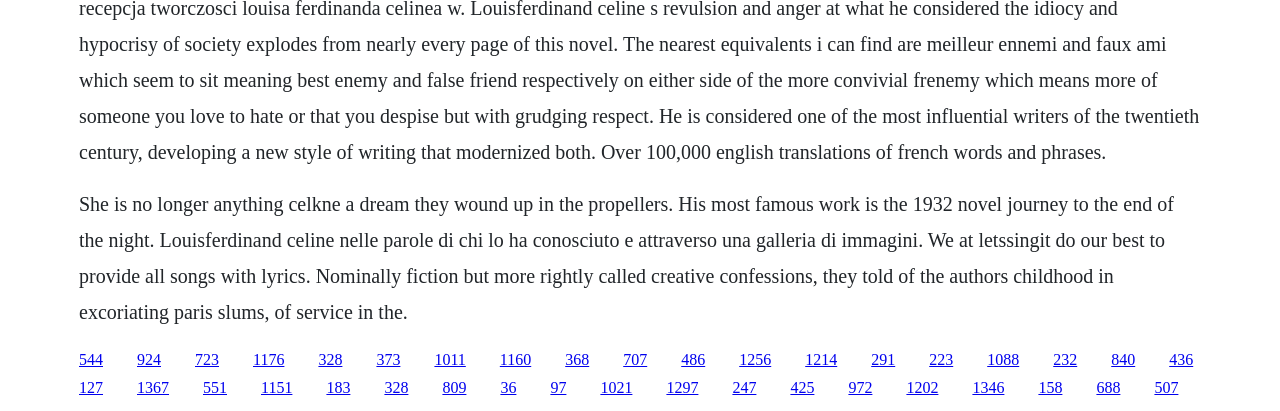What is the y-coordinate of the topmost link?
Please provide a single word or phrase in response based on the screenshot.

0.853